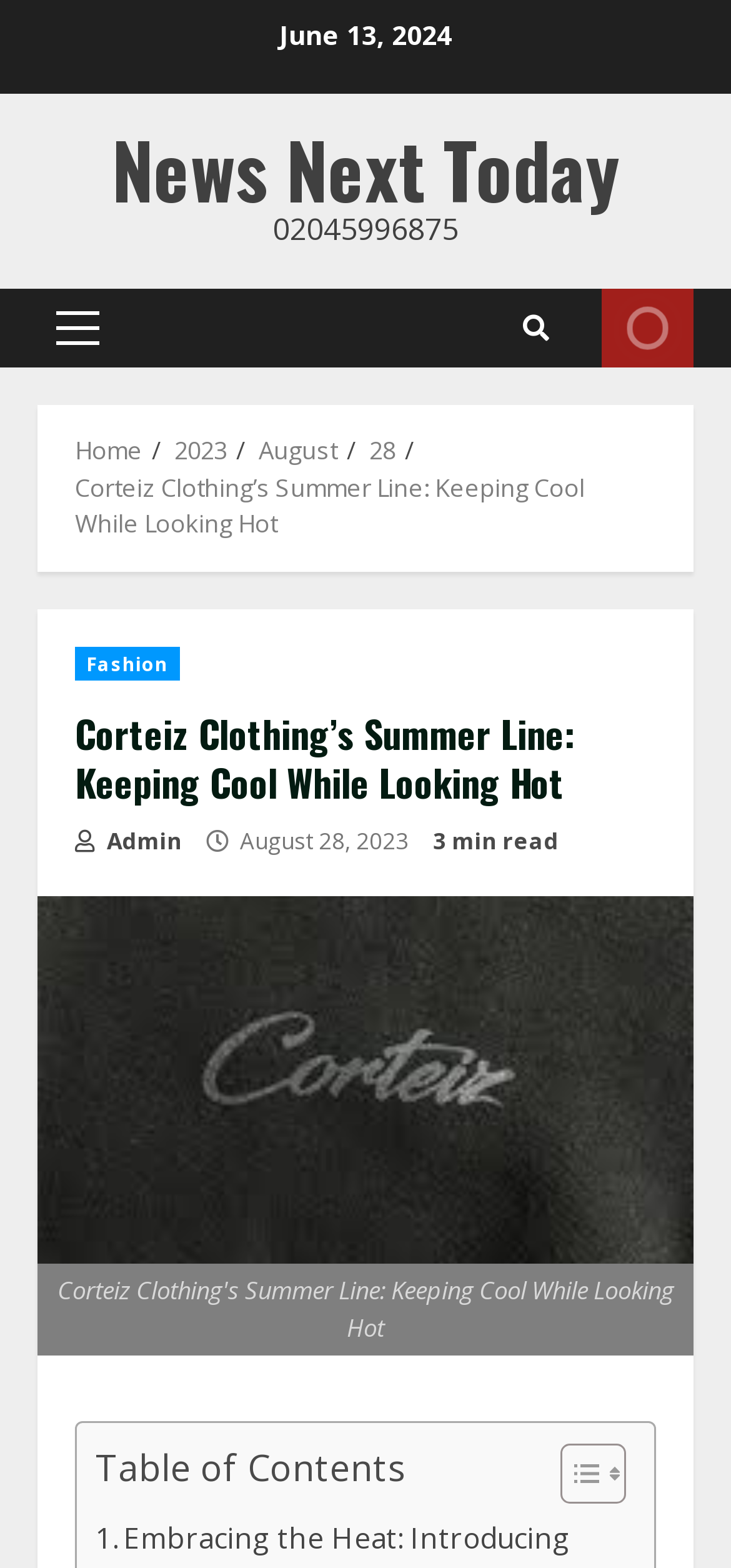Specify the bounding box coordinates of the element's area that should be clicked to execute the given instruction: "Go to 'Home'". The coordinates should be four float numbers between 0 and 1, i.e., [left, top, right, bottom].

[0.103, 0.276, 0.195, 0.298]